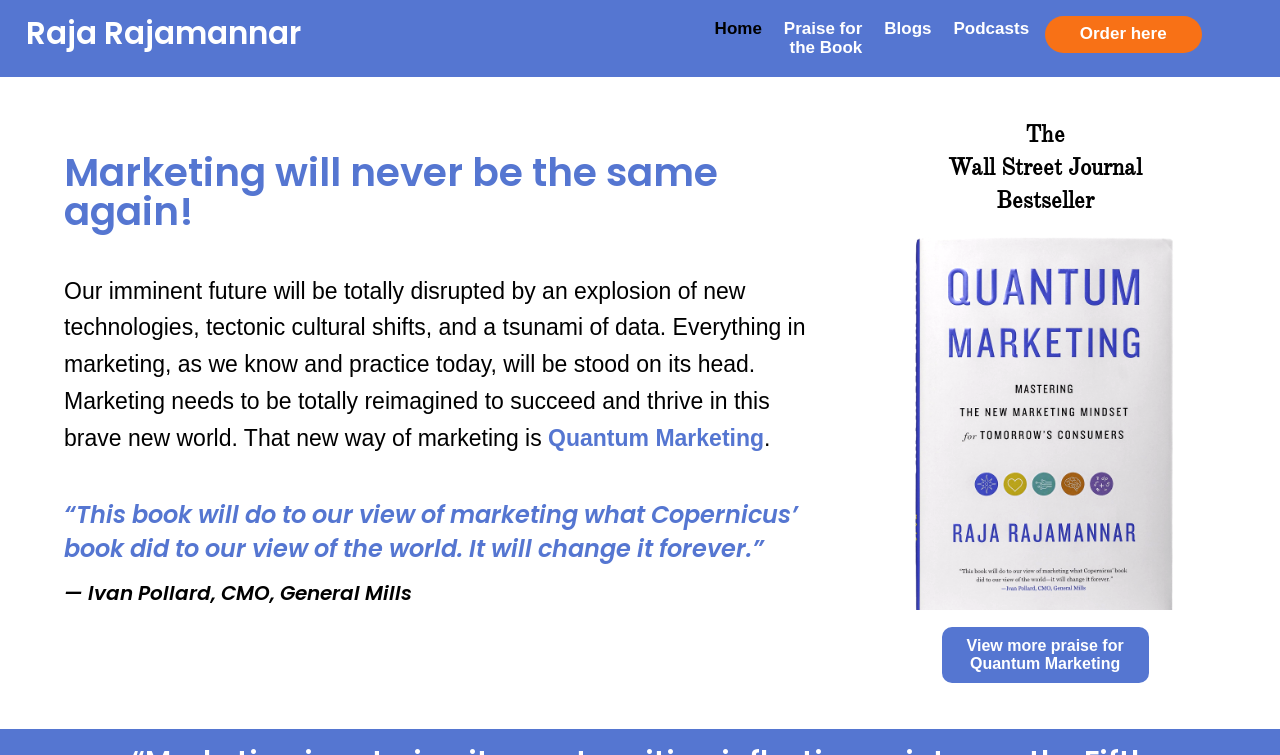Using the image as a reference, answer the following question in as much detail as possible:
What is the title of the book?

The answer can be found by looking at the StaticText element 'Quantum Marketing' which is a prominent text on the page, indicating that it is the title of the book.